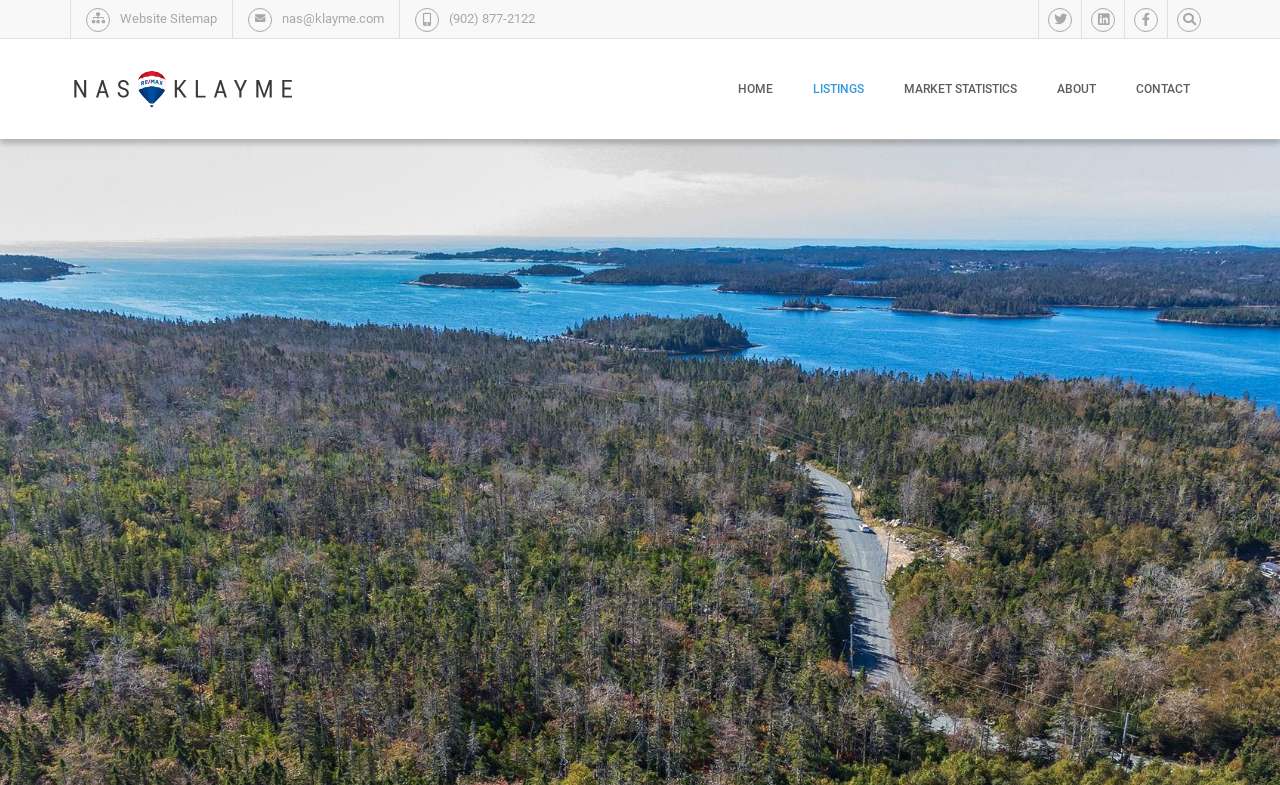Please identify the bounding box coordinates of the element's region that I should click in order to complete the following instruction: "Call the office". The bounding box coordinates consist of four float numbers between 0 and 1, i.e., [left, top, right, bottom].

[0.351, 0.014, 0.418, 0.033]